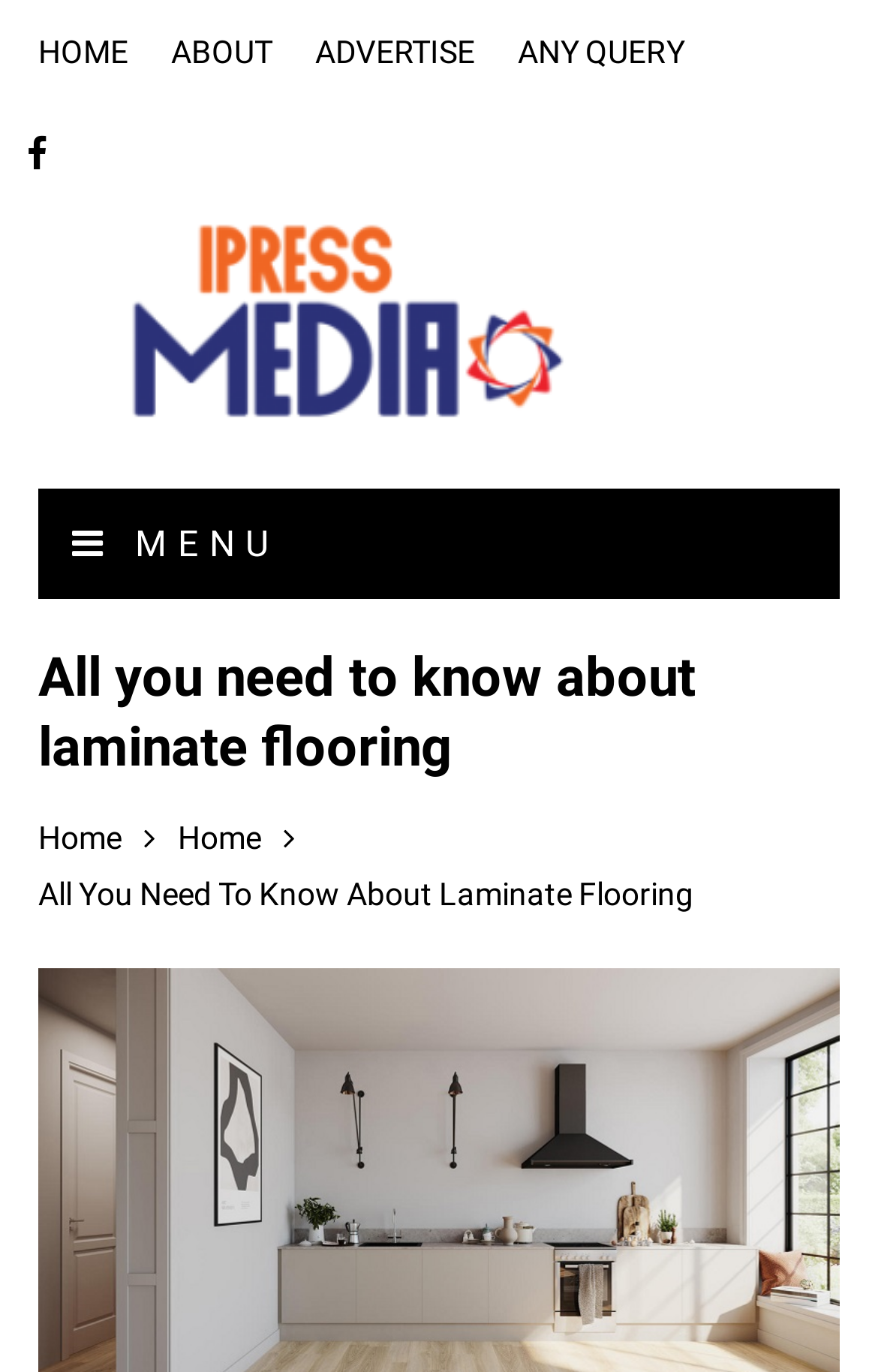Locate the bounding box coordinates for the element described below: "Home". The coordinates must be four float values between 0 and 1, formatted as [left, top, right, bottom].

[0.043, 0.592, 0.202, 0.628]